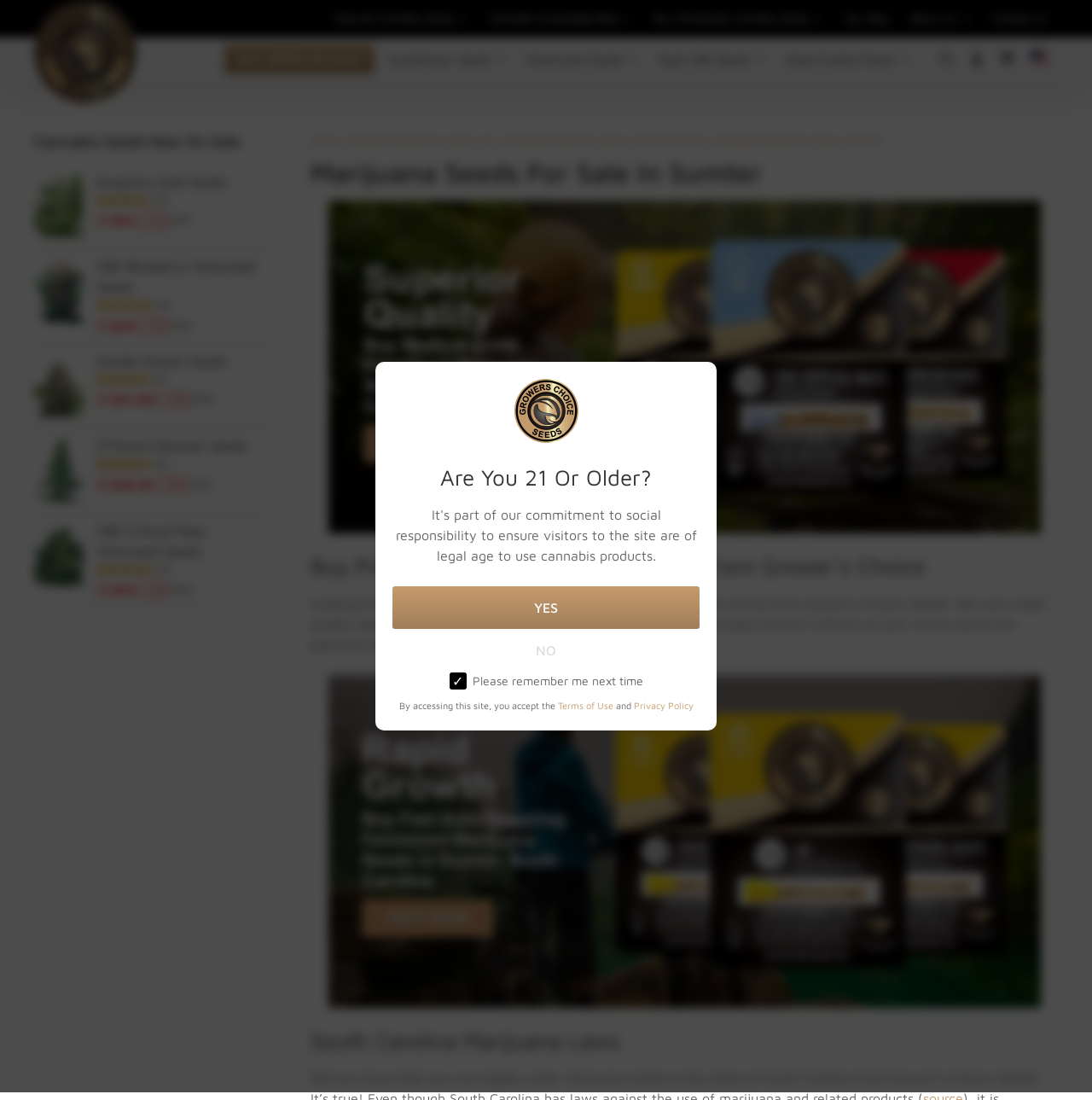Identify the bounding box coordinates of the specific part of the webpage to click to complete this instruction: "Verify your age".

[0.344, 0.329, 0.656, 0.664]